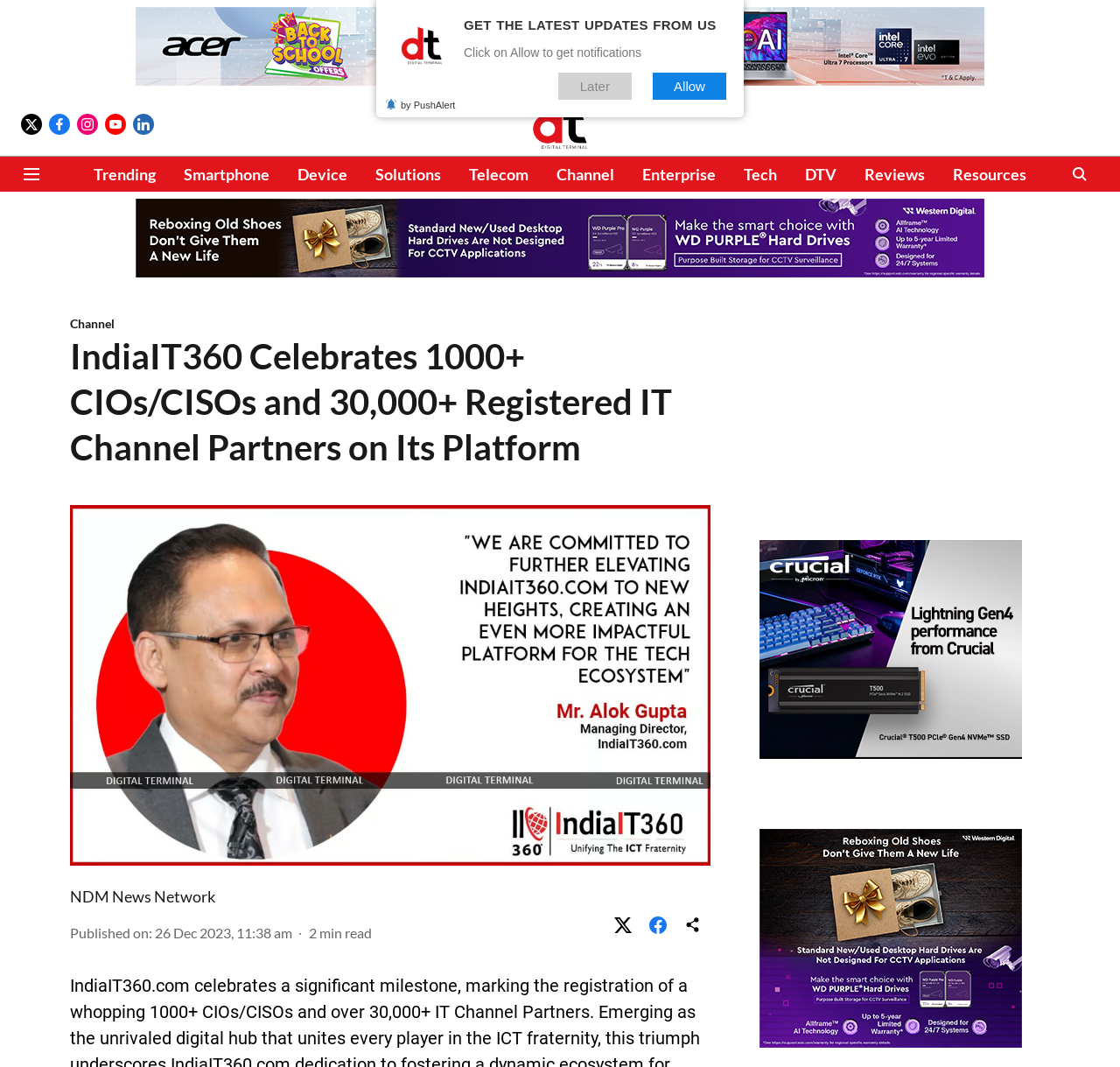Can you give a comprehensive explanation to the question given the content of the image?
What is the logo of the website?

The logo of the website is located at the top right corner of the webpage, and it is an image with the text 'IndiaIT360'.